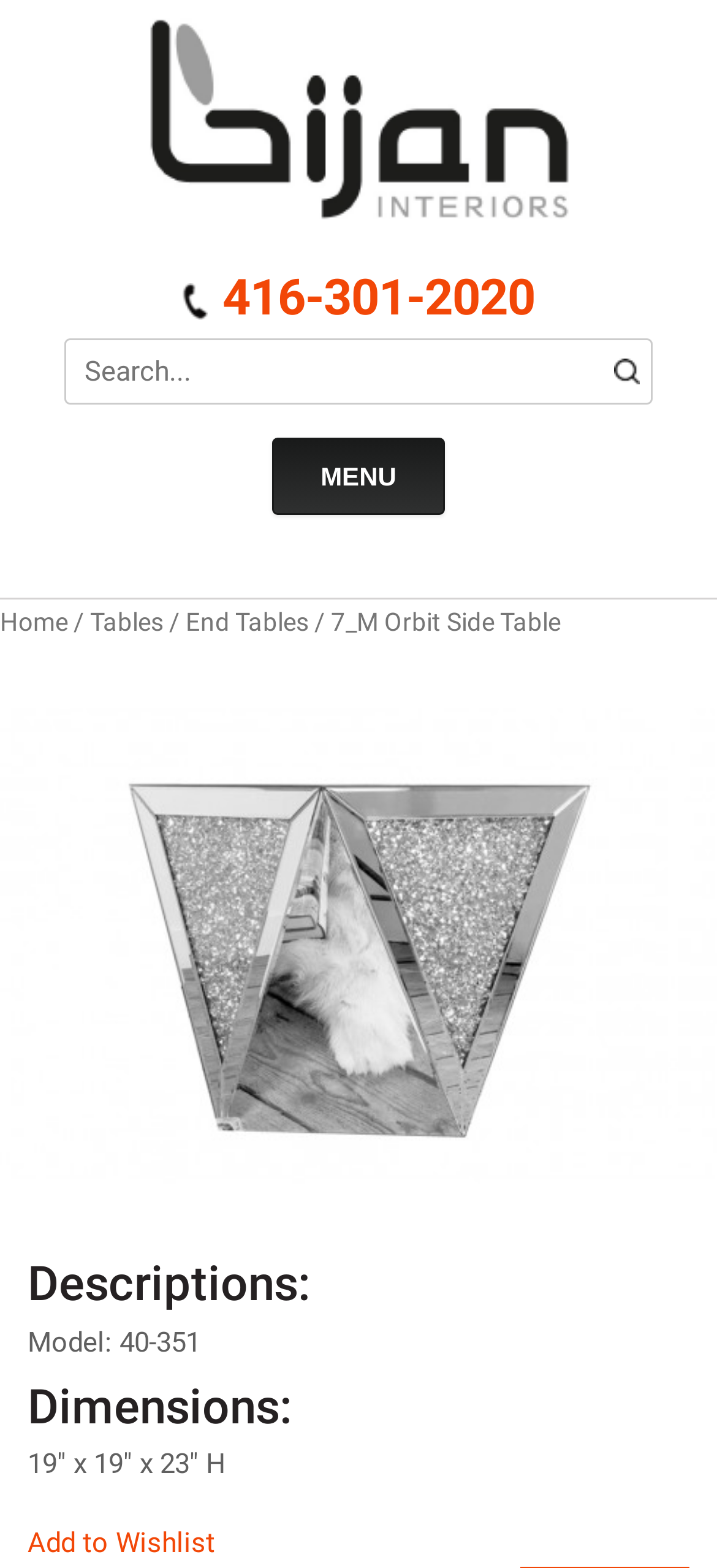What is the phone number of the store?
Based on the screenshot, provide a one-word or short-phrase response.

416-301-2020